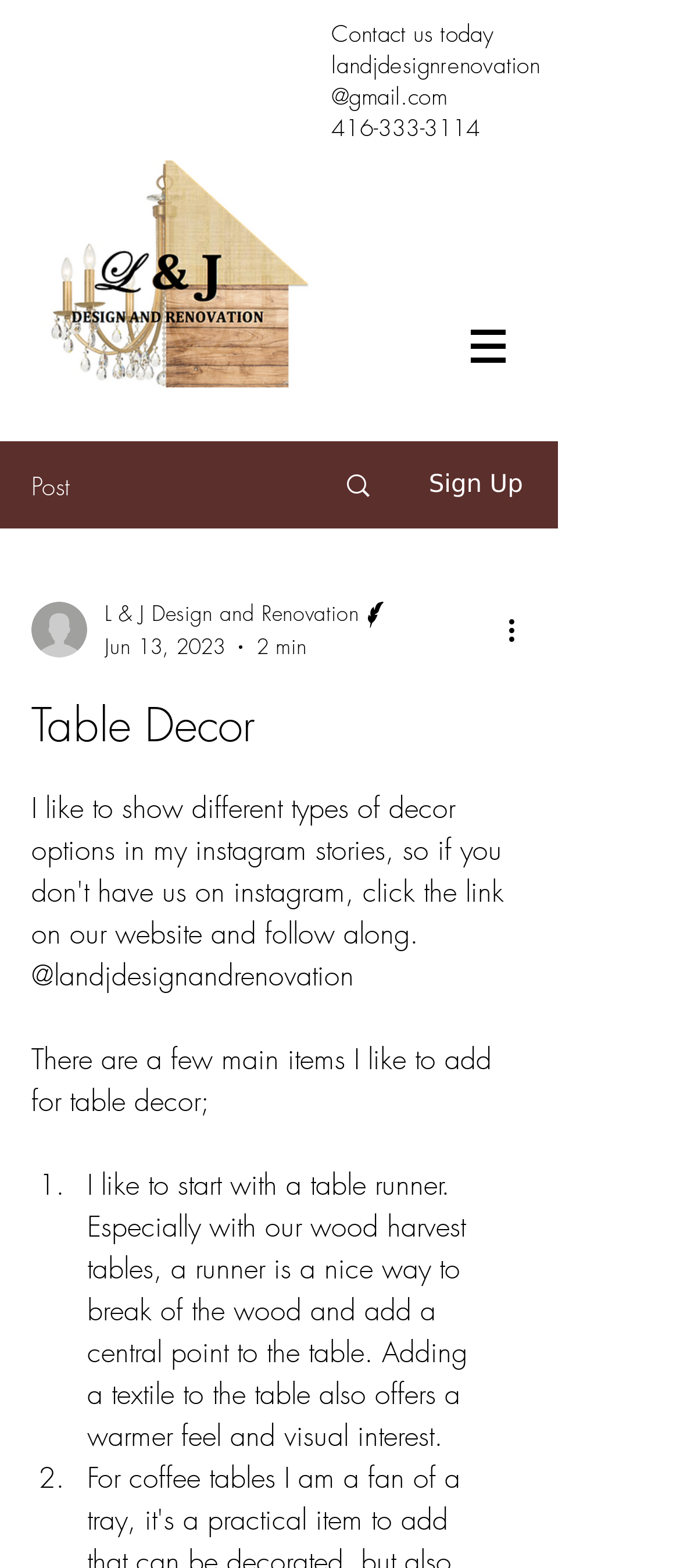Predict the bounding box of the UI element based on the description: "aria-label="More actions"". The coordinates should be four float numbers between 0 and 1, formatted as [left, top, right, bottom].

[0.738, 0.388, 0.8, 0.415]